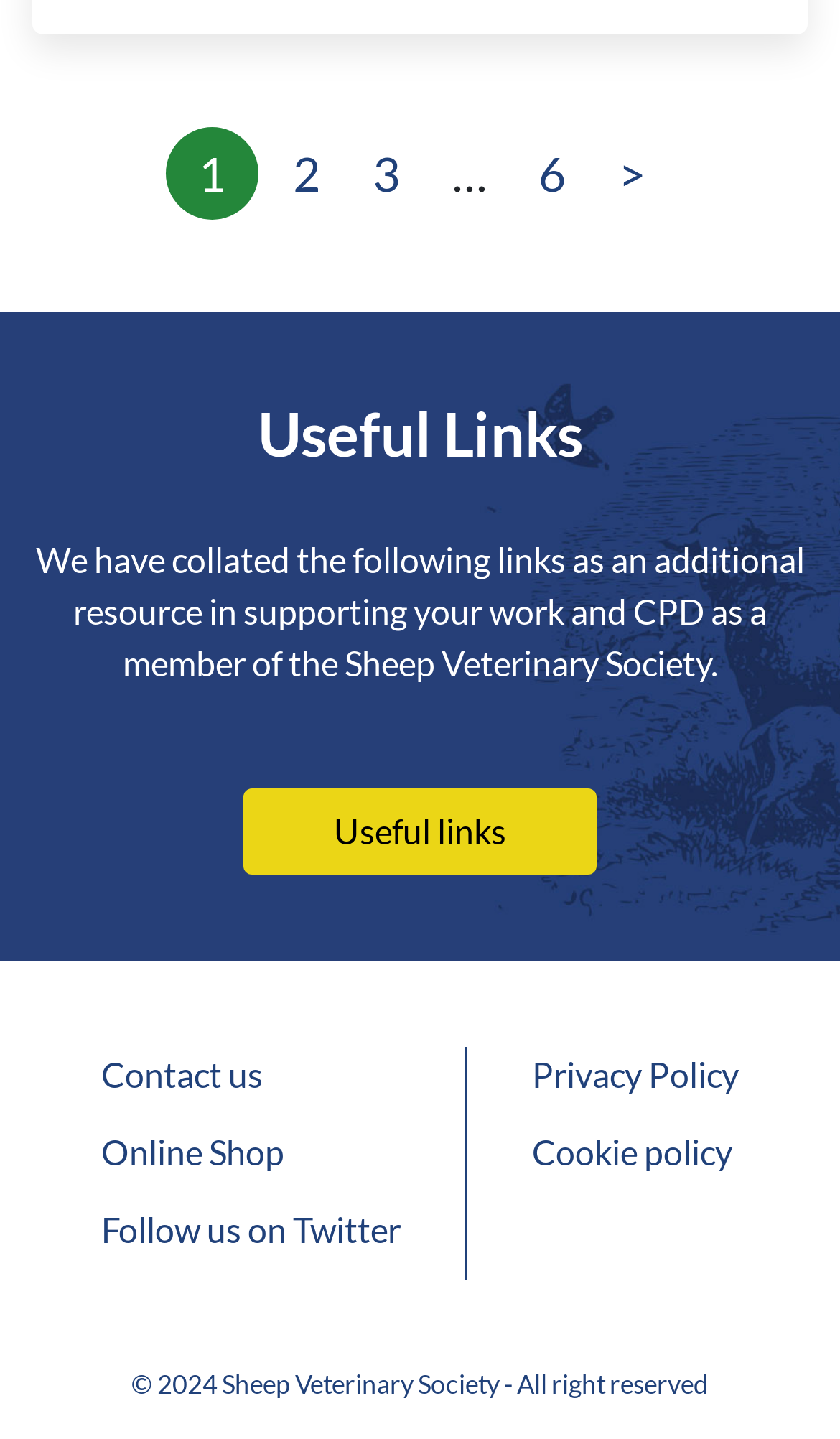Please provide a brief answer to the question using only one word or phrase: 
What is the purpose of the 'Useful Links' section?

Supporting work and CPD